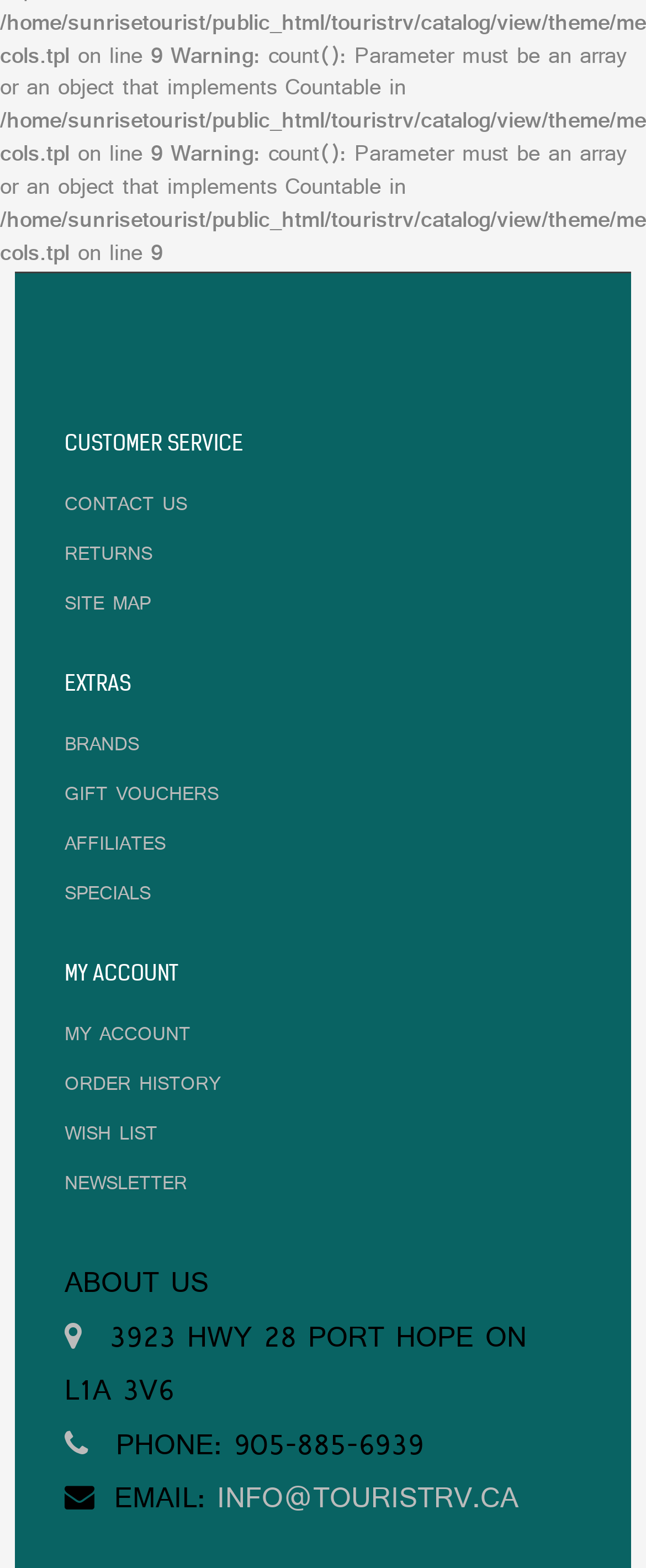Specify the bounding box coordinates of the element's region that should be clicked to achieve the following instruction: "browse brands". The bounding box coordinates consist of four float numbers between 0 and 1, in the format [left, top, right, bottom].

[0.1, 0.465, 0.215, 0.486]